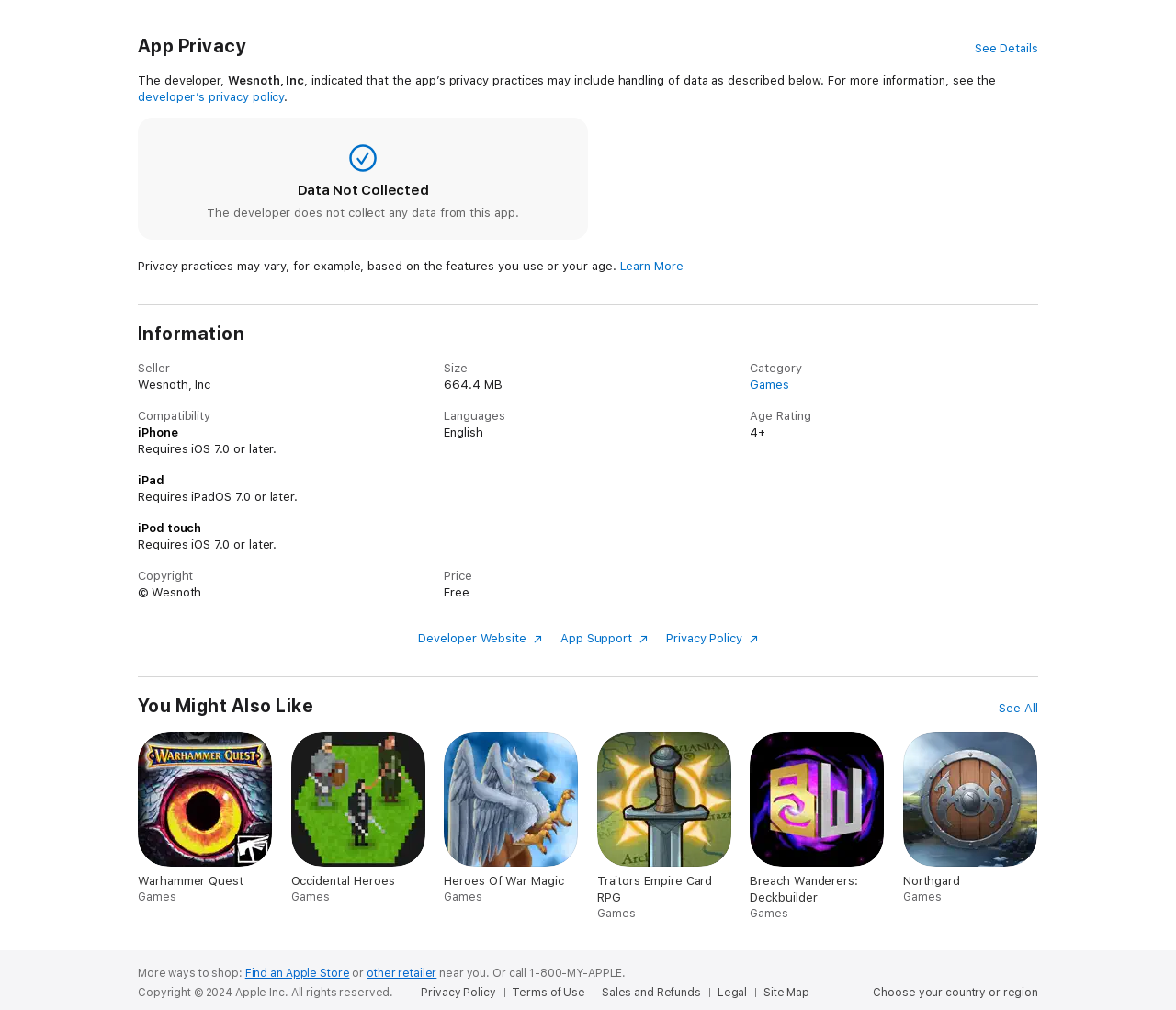Who is the developer of the game?
Please craft a detailed and exhaustive response to the question.

The developer of the game is mentioned in the 'App Privacy' section, where it says 'The developer, Wesnoth, Inc, indicated that the app’s privacy practices may include handling of data as described below.'